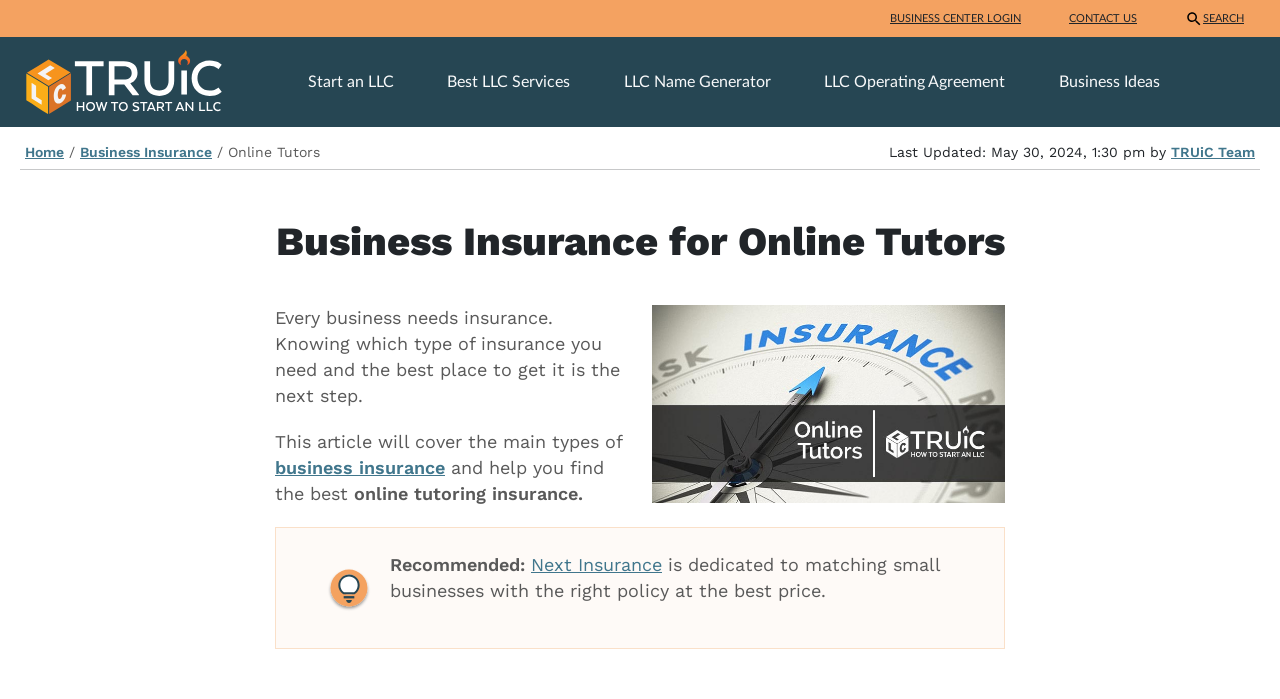What is the purpose of business insurance?
Respond to the question with a single word or phrase according to the image.

To protect from risk and financial harm